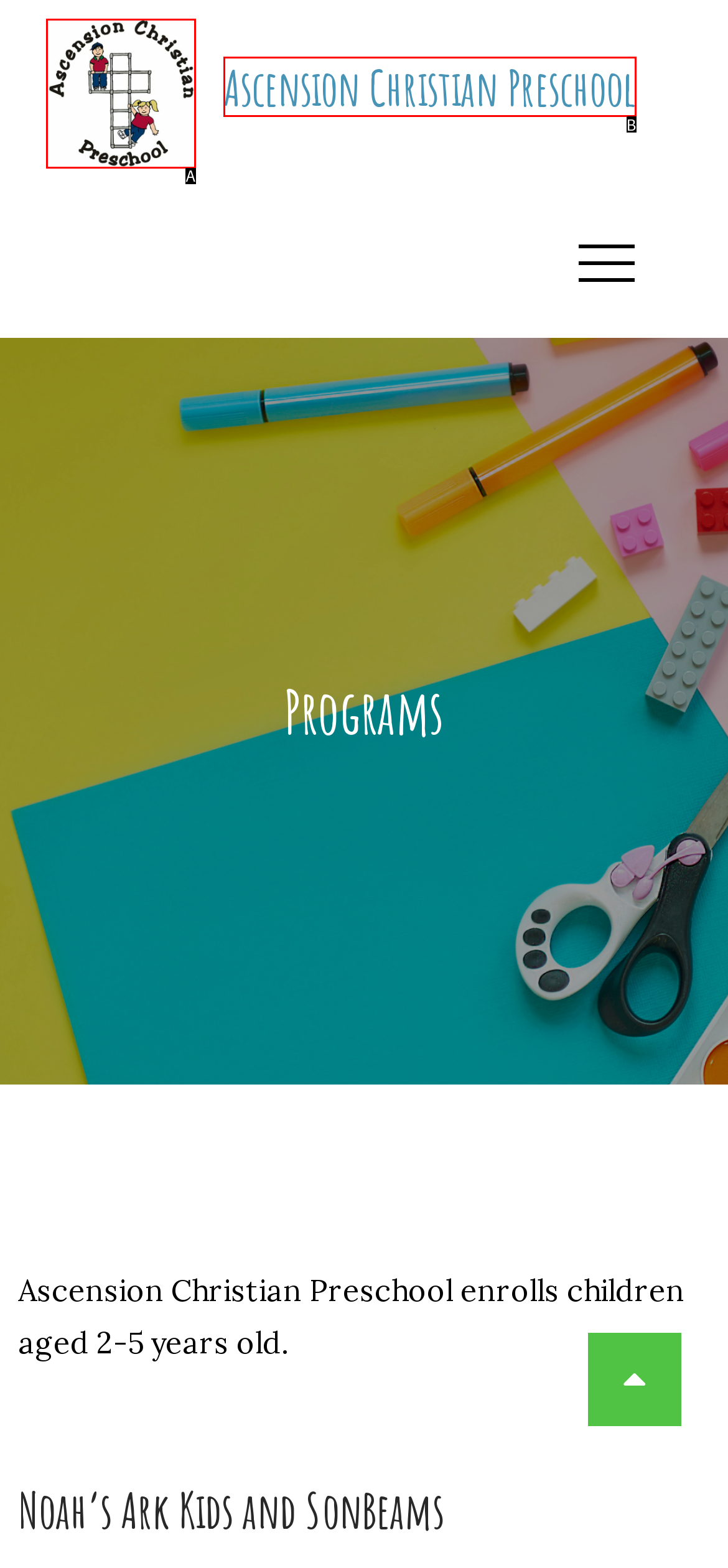Given the description: alt="Ascension Christian Preschool"
Identify the letter of the matching UI element from the options.

A